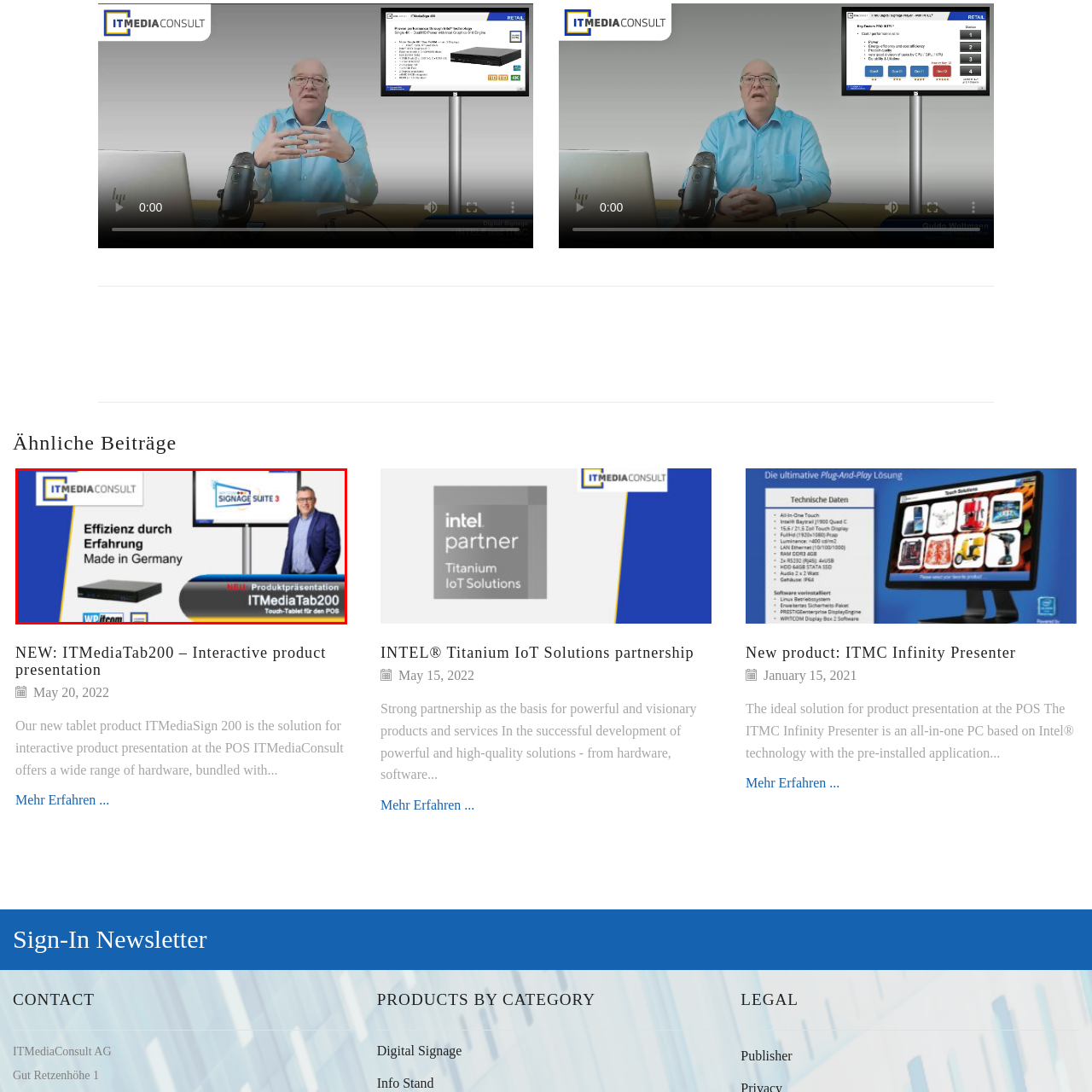Examine the content inside the red bounding box and offer a comprehensive answer to the following question using the details from the image: What is the name of the software displayed on the monitor?

To the right, a professional individual poses confidently, dressed in business attire, next to a monitor showcasing 'SIGNAGE SUITE 3'.